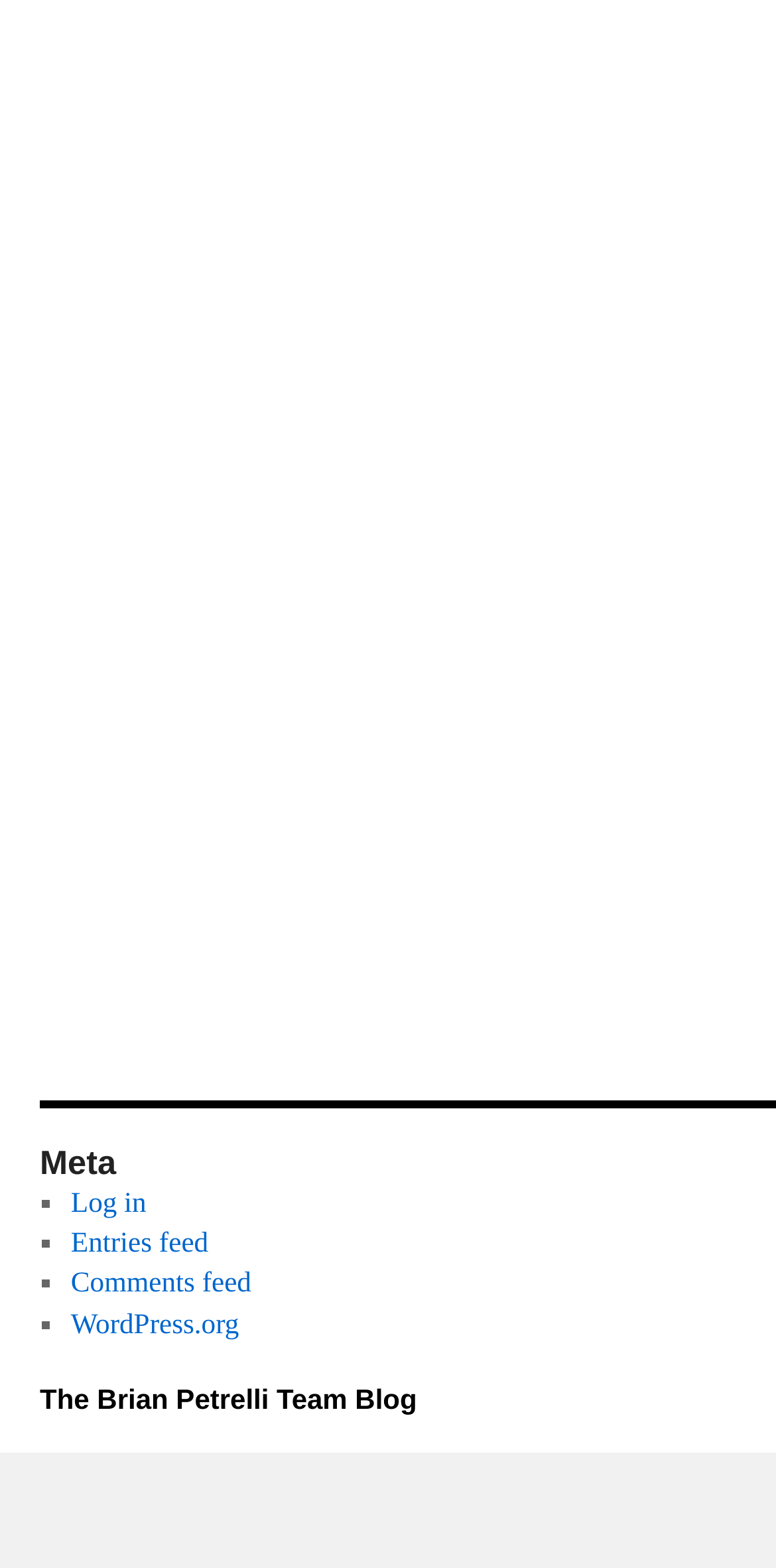Provide a brief response to the question using a single word or phrase: 
What is the name of the blog?

The Brian Petrelli Team Blog